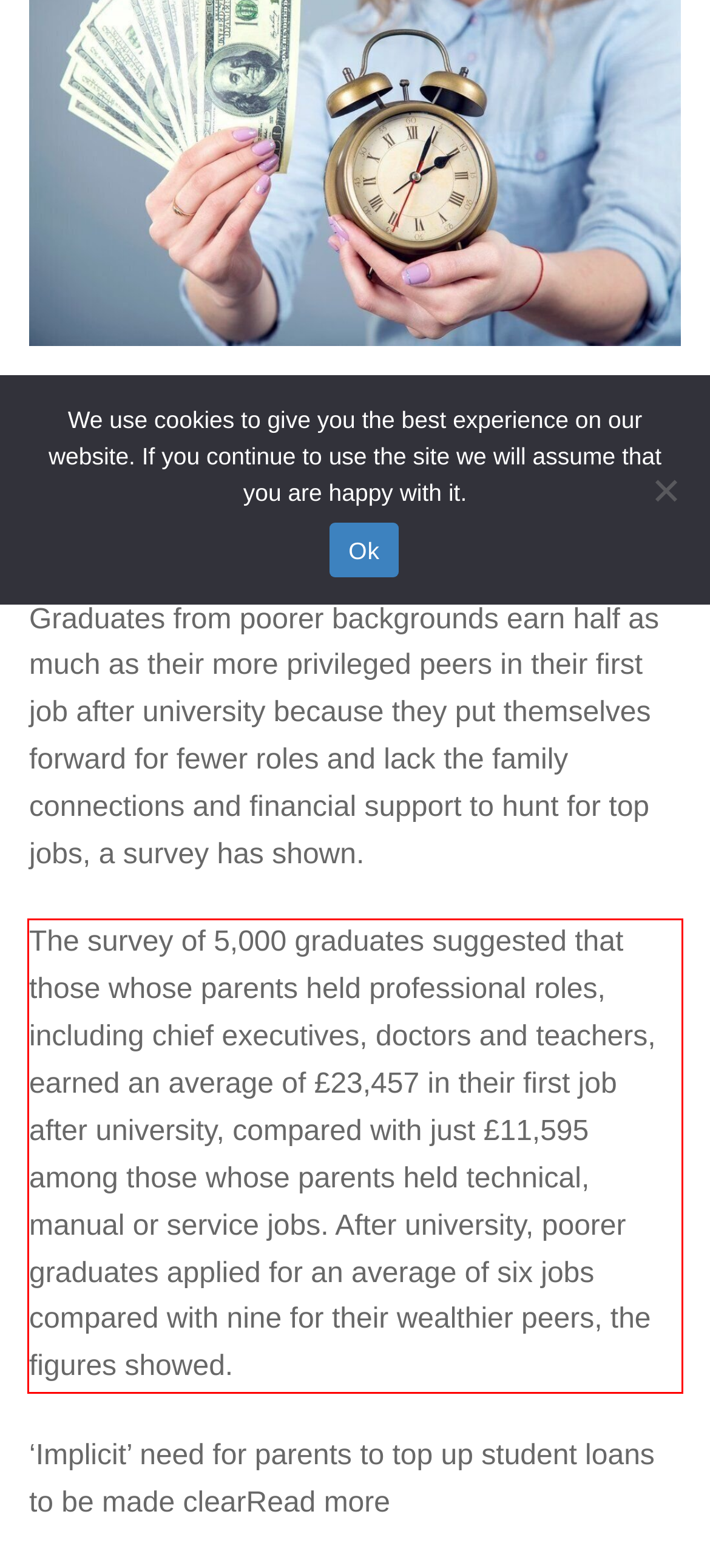Please perform OCR on the text content within the red bounding box that is highlighted in the provided webpage screenshot.

The survey of 5,000 graduates suggested that those whose parents held professional roles, including chief executives, doctors and teachers, earned an average of £23,457 in their first job after university, compared with just £11,595 among those whose parents held technical, manual or service jobs. After university, poorer graduates applied for an average of six jobs compared with nine for their wealthier peers, the figures showed.